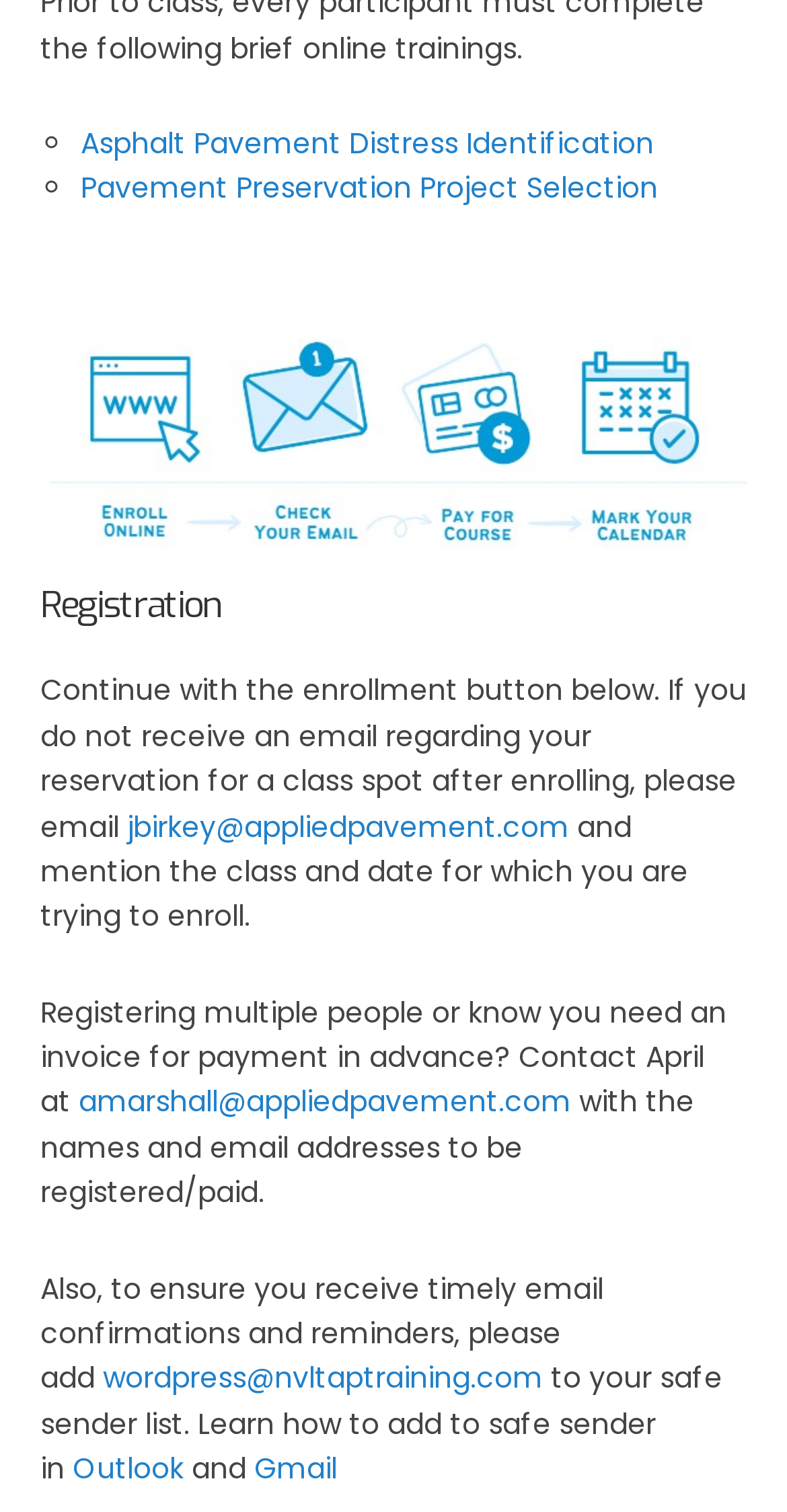Given the description of the UI element: "Outlook", predict the bounding box coordinates in the form of [left, top, right, bottom], with each value being a float between 0 and 1.

[0.092, 0.958, 0.233, 0.985]